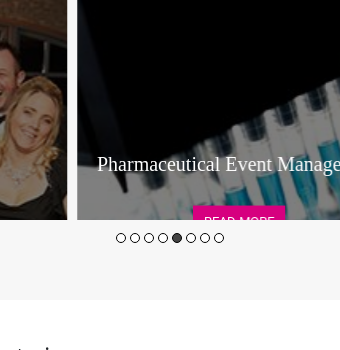Give an in-depth description of what is happening in the image.

The image showcases a lively atmosphere from a pharmaceutical event, highlighting the joyful interactions between attendees, presumably part of the networking or celebration segment of the gathering. The caption emphasizes "Pharmaceutical Event Management," indicating a focus on providing tailored event services within the pharmaceutical industry. Accompanying the main title is a prominent "READ MORE" button, inviting viewers to explore further details about the event management services offered. This visual representation reflects the importance of engagement and collaboration in creating successful events tailored to the specific needs of the pharmaceutical sector.